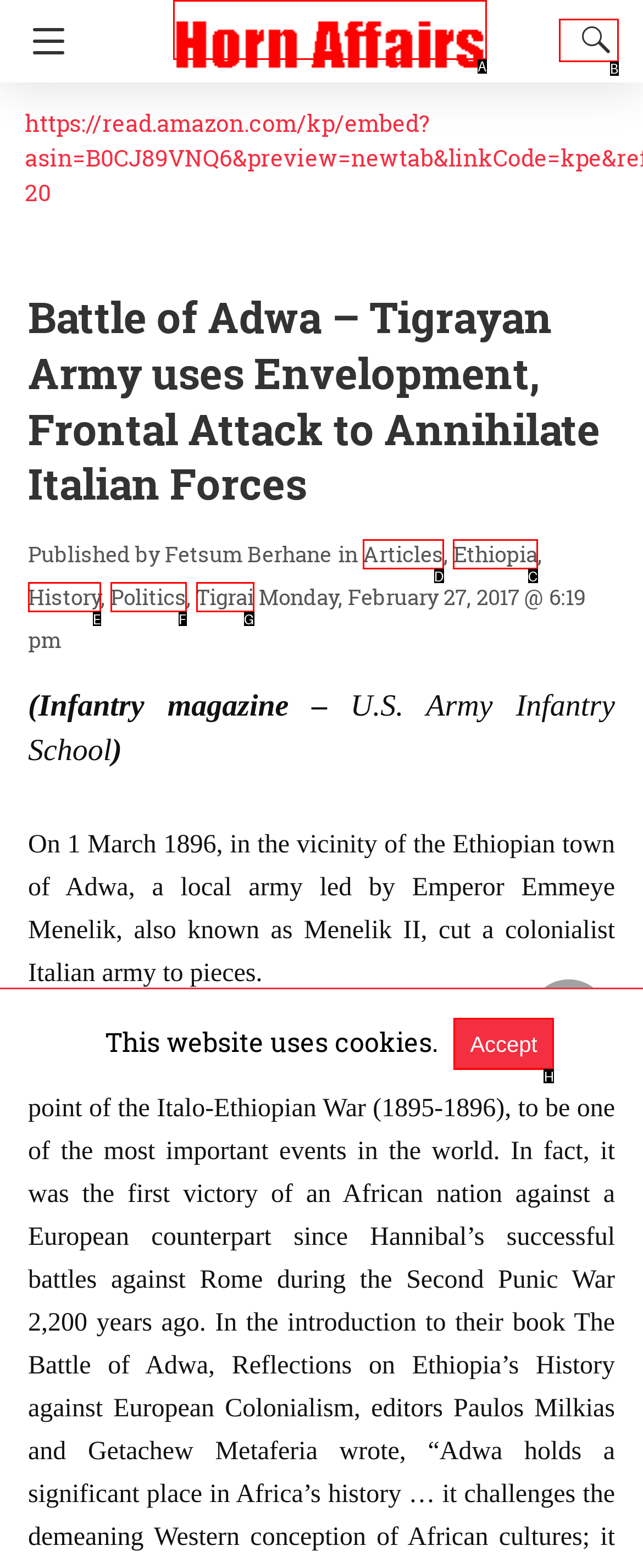Determine which UI element you should click to perform the task: Read article about Ethiopia
Provide the letter of the correct option from the given choices directly.

C